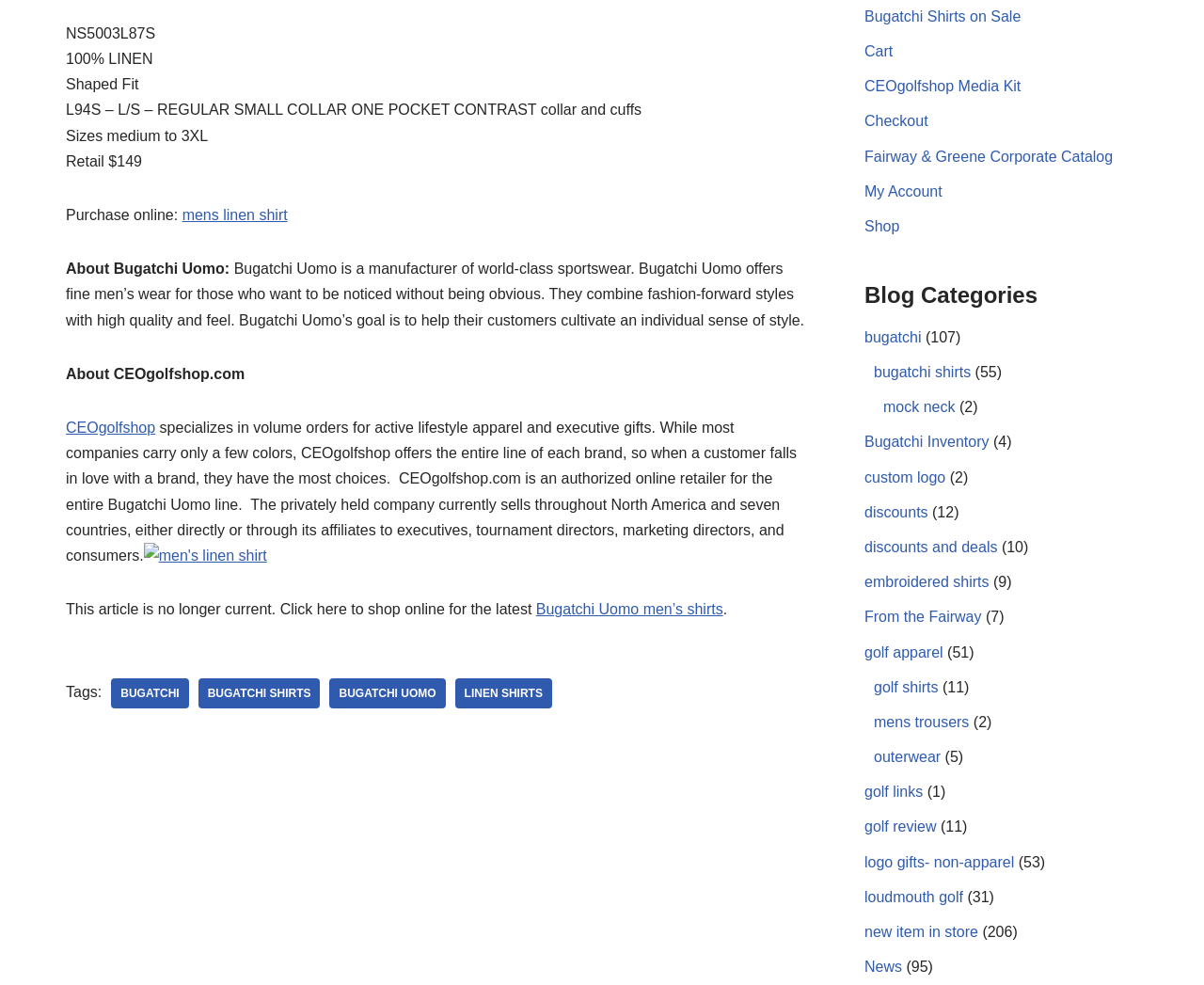Identify the bounding box of the UI element that matches this description: "bugatchi".

[0.718, 0.334, 0.765, 0.35]